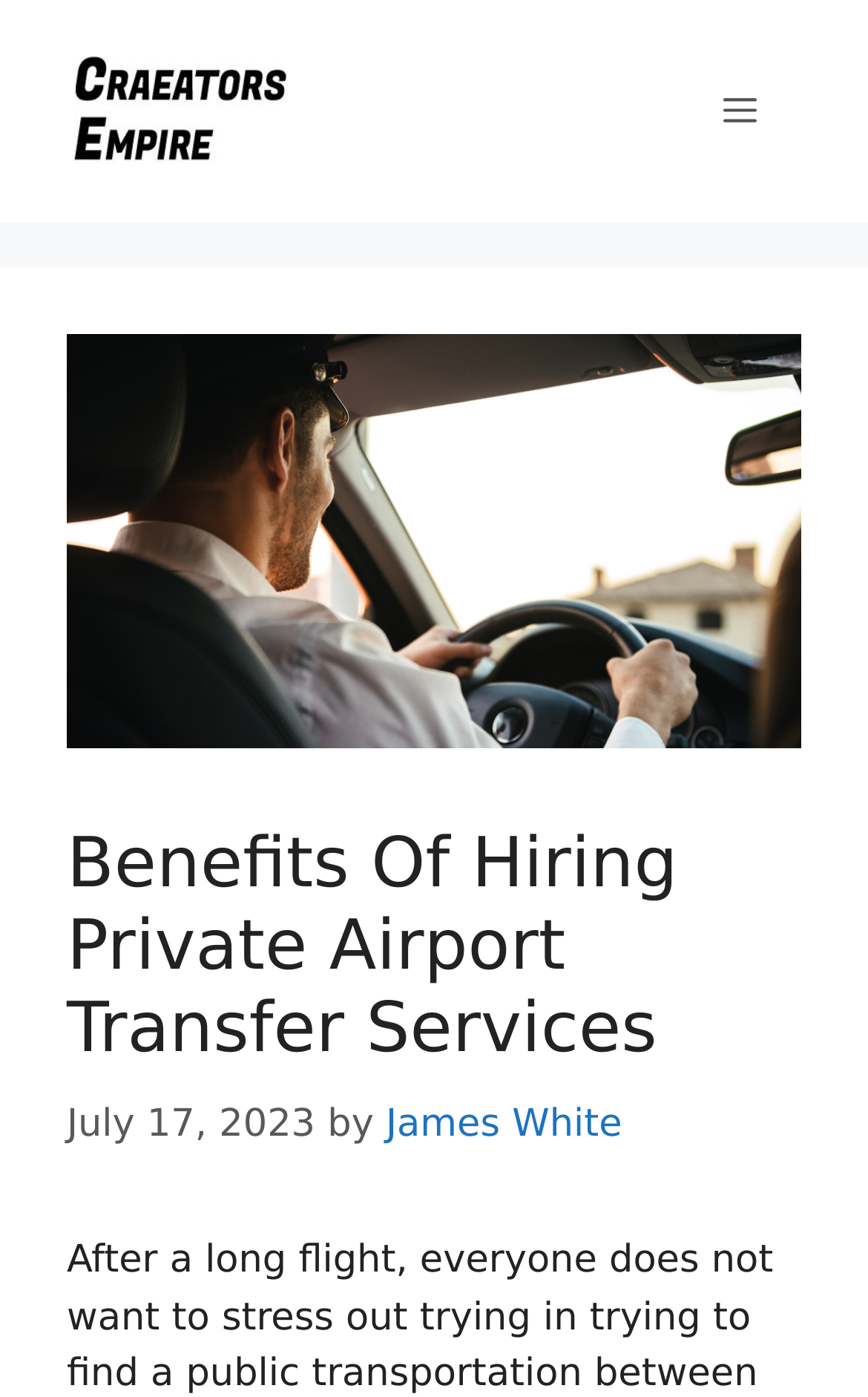Using the format (top-left x, top-left y, bottom-right x, bottom-right y), and given the element description, identify the bounding box coordinates within the screenshot: alt="Creators Empire"

[0.077, 0.063, 0.333, 0.095]